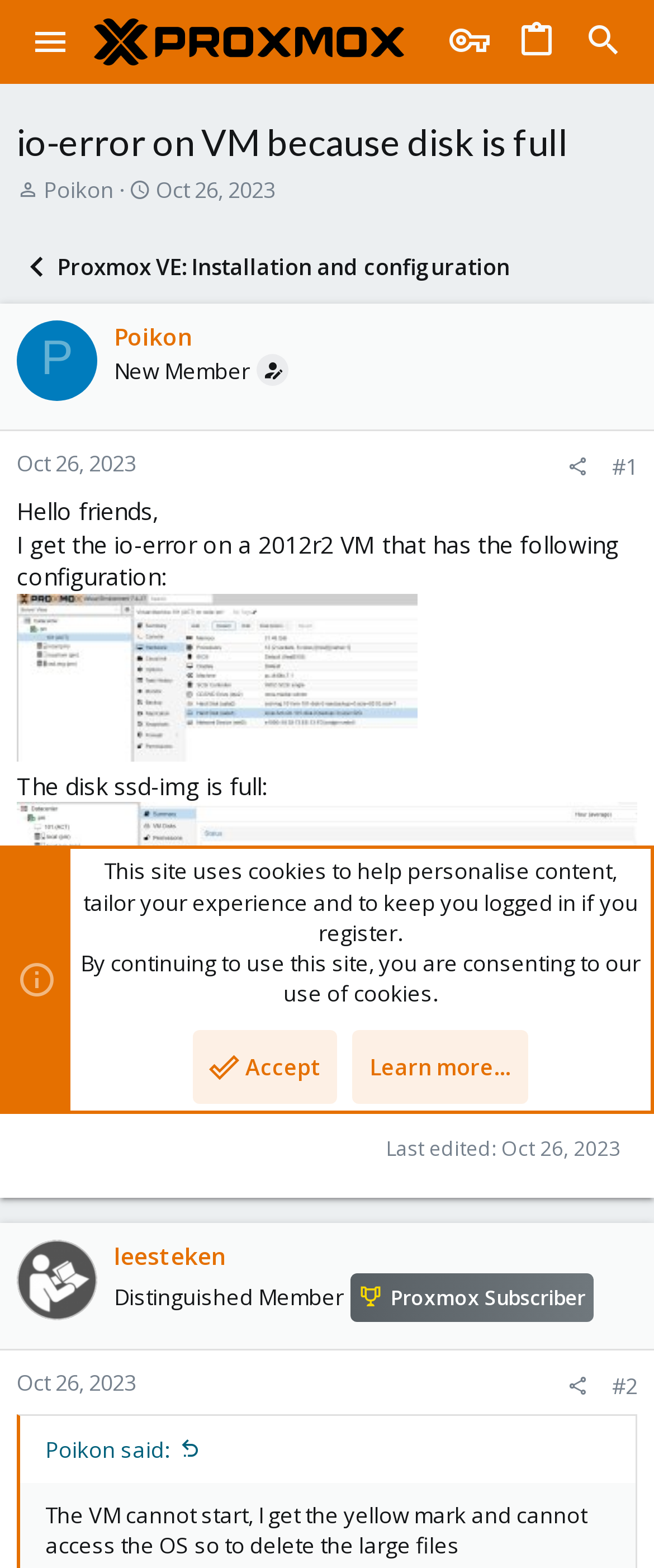Given the element description aria-label="Search" title="Search", predict the bounding box coordinates for the UI element in the webpage screenshot. The format should be (top-left x, top-left y, bottom-right x, bottom-right y), and the values should be between 0 and 1.

[0.872, 0.004, 0.974, 0.049]